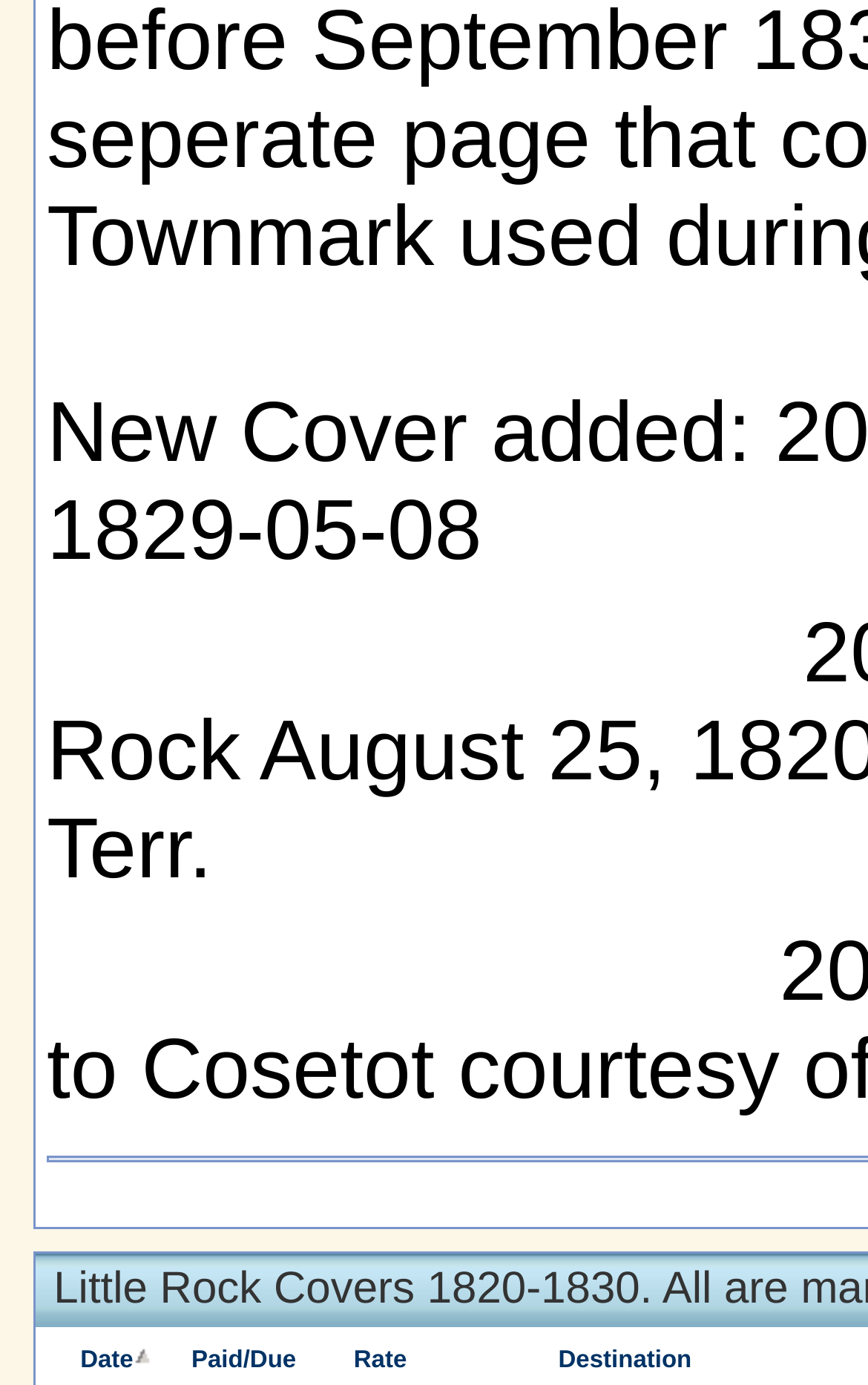How many links are in the second gridcell?
Based on the visual details in the image, please answer the question thoroughly.

In the second gridcell, I found a link with the OCR text 'Paid/Due', which means there is only one link in this gridcell.